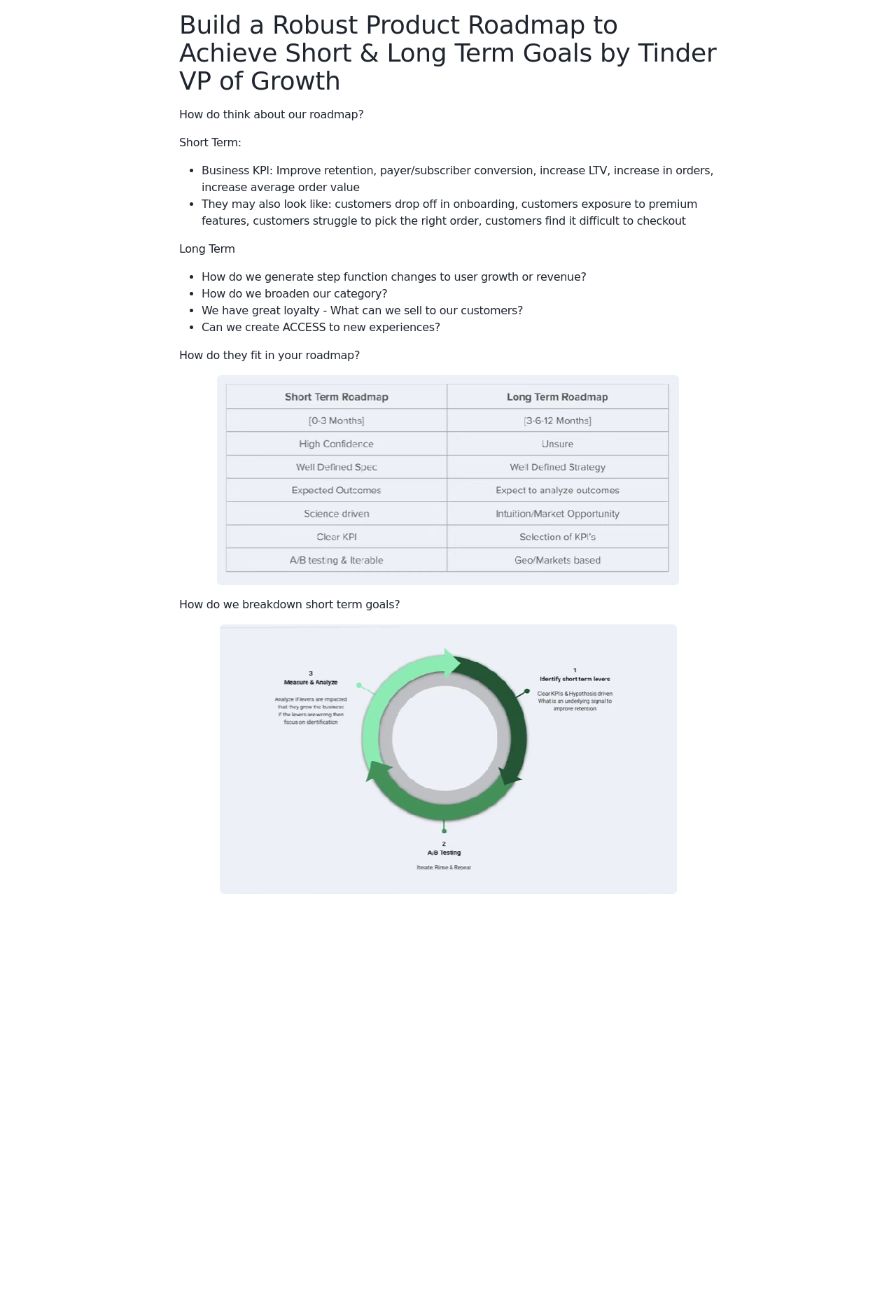What is the first short term goal?
Please provide a comprehensive answer based on the contents of the image.

The first short term goal is to improve retention, which is mentioned in the bullet point list under the 'Short Term:' heading. This goal is part of the business KPIs that the roadmap aims to achieve.